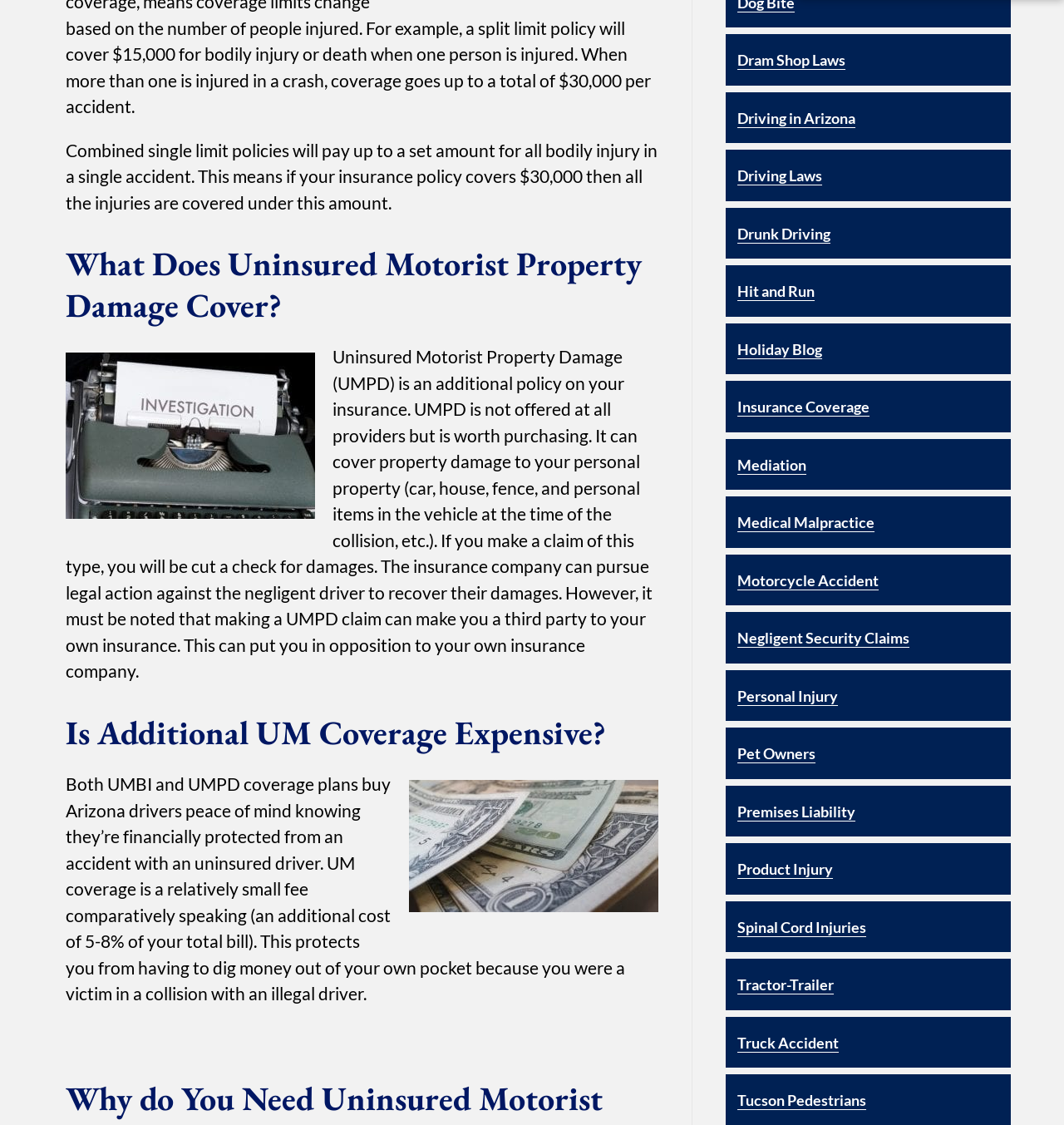Based on the image, provide a detailed response to the question:
What is the purpose of UMPD?

The purpose of Uninsured Motorist Property Damage (UMPD) is to cover property damage to your personal property, and the insurance company can pursue legal action against the negligent driver to recover their damages.